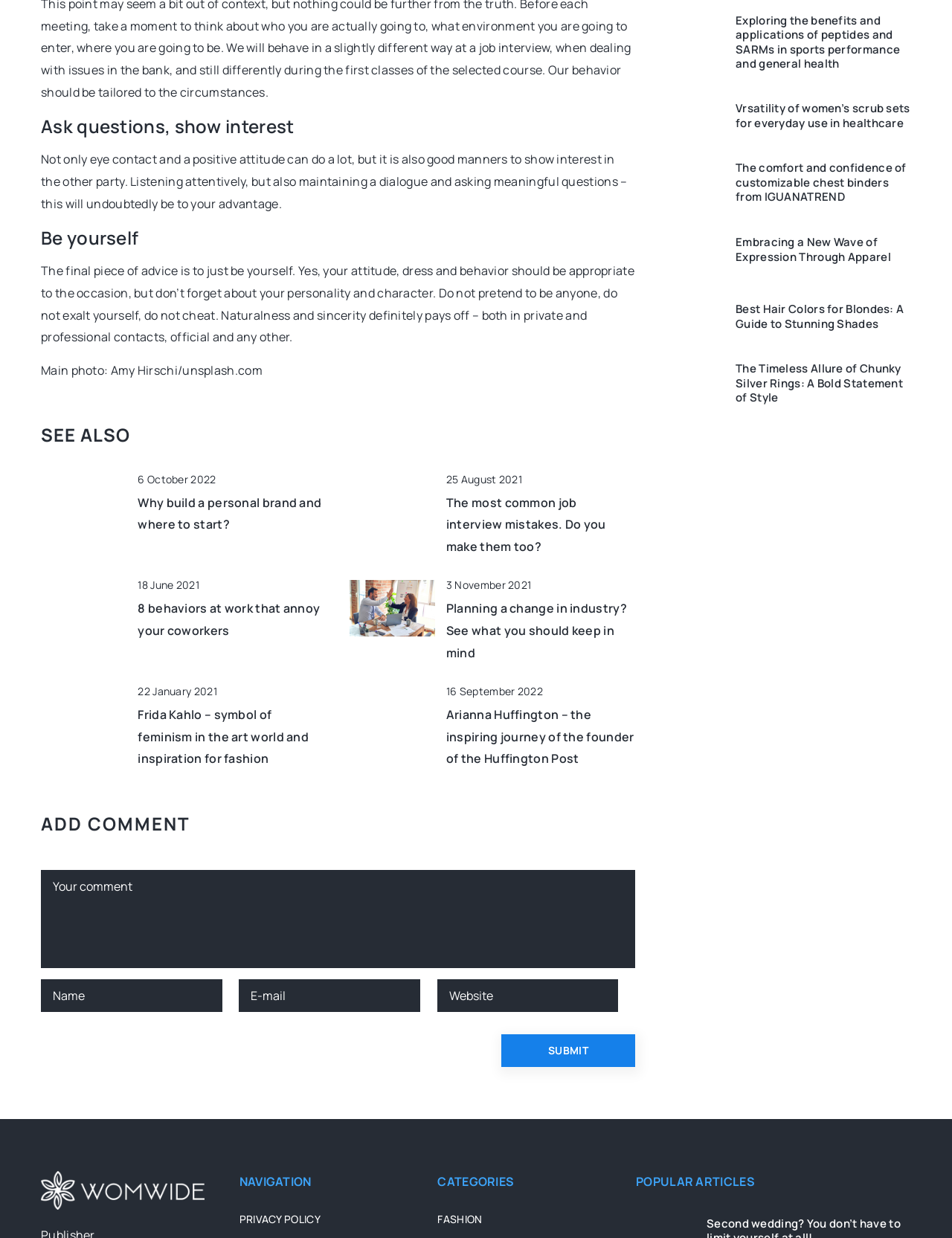Provide a brief response to the question using a single word or phrase: 
What is the purpose of the 'SEE ALSO' section?

To provide related links